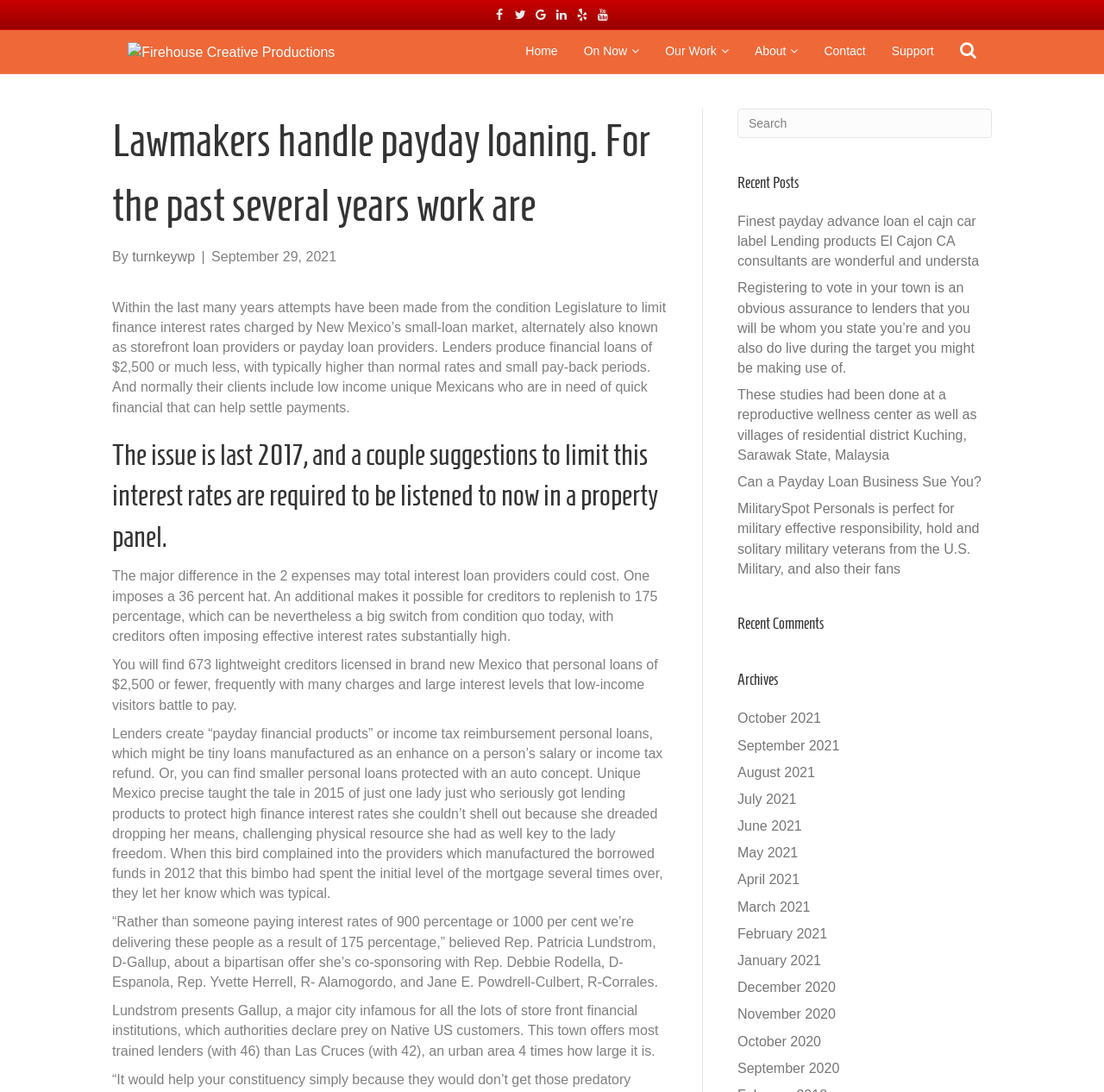How many months are listed in the archives?
Could you answer the question in a detailed manner, providing as much information as possible?

I looked at the 'Archives' section and counted the number of months listed, which are from October 2021 to December 2020, a total of 12 months.